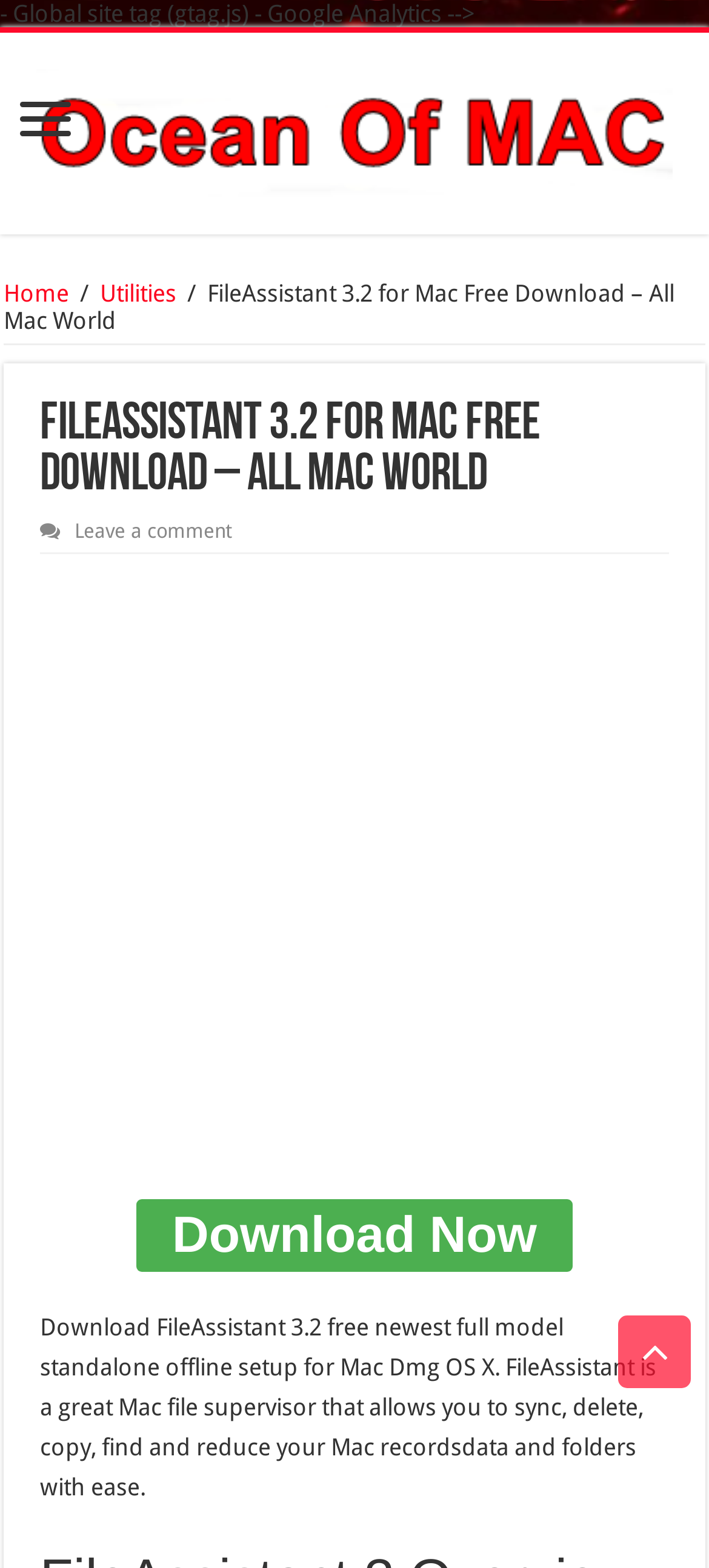Please look at the image and answer the question with a detailed explanation: What is the name of the file manager?

Based on the webpage content, specifically the heading 'FileAssistant 3.2 for Mac Free Download – All Mac World', it can be inferred that FileAssistant is a file manager.